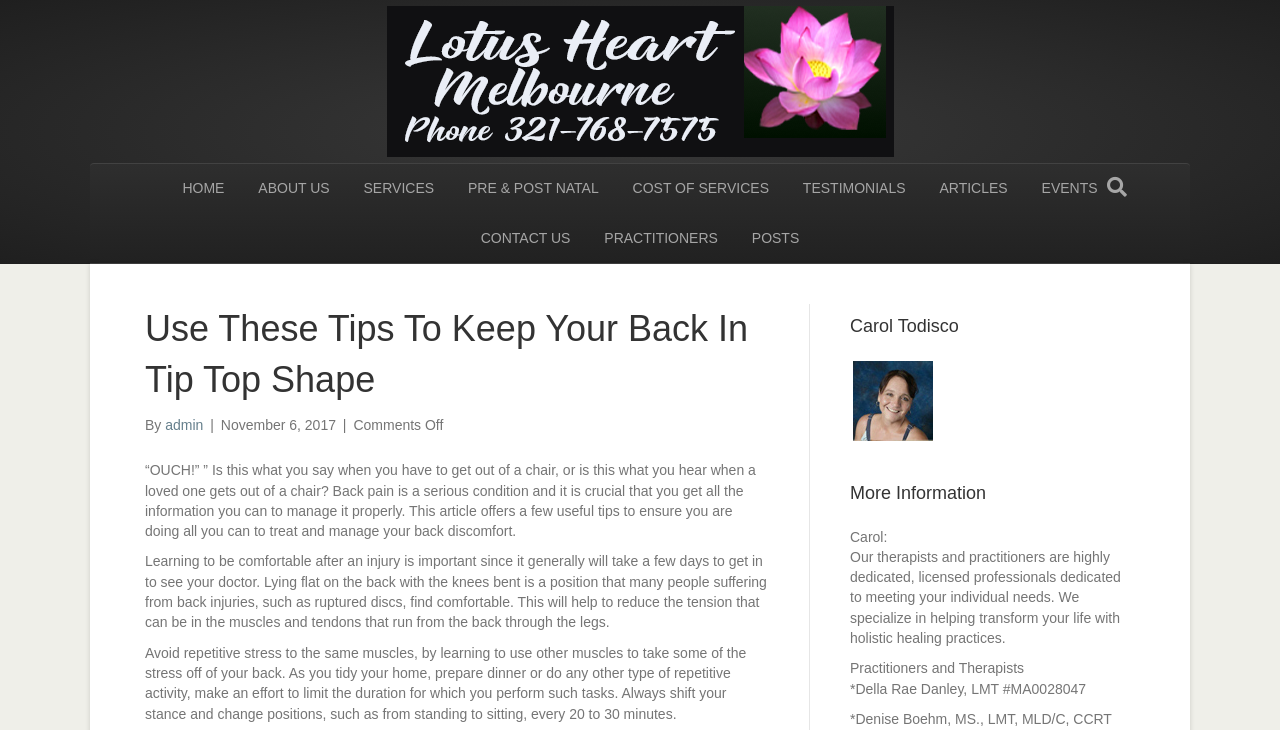Please indicate the bounding box coordinates of the element's region to be clicked to achieve the instruction: "Click on the 'HOME' link". Provide the coordinates as four float numbers between 0 and 1, i.e., [left, top, right, bottom].

[0.131, 0.225, 0.187, 0.293]